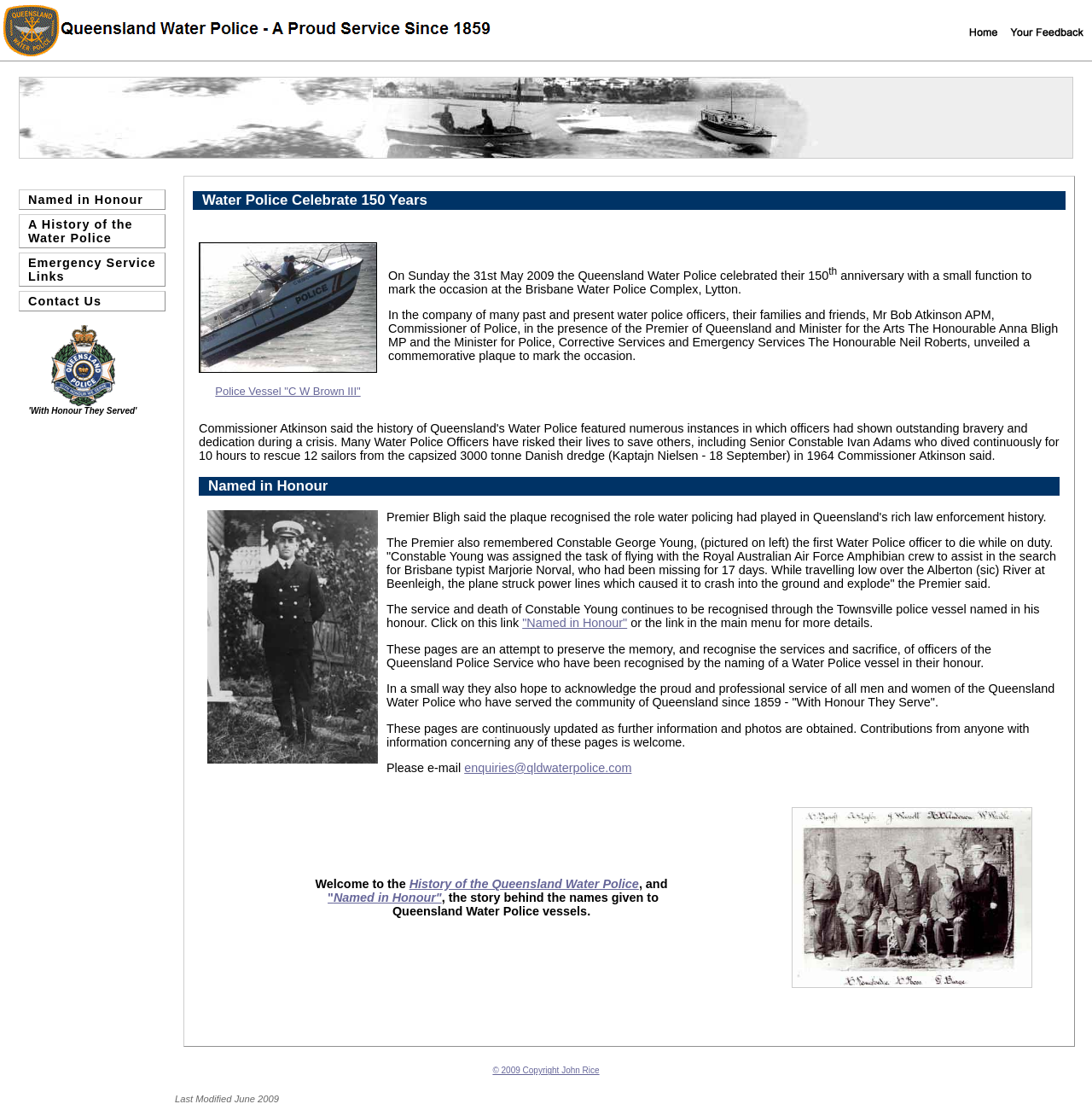Find the bounding box coordinates of the clickable area required to complete the following action: "Read the 'Role of CFO' blog post".

None